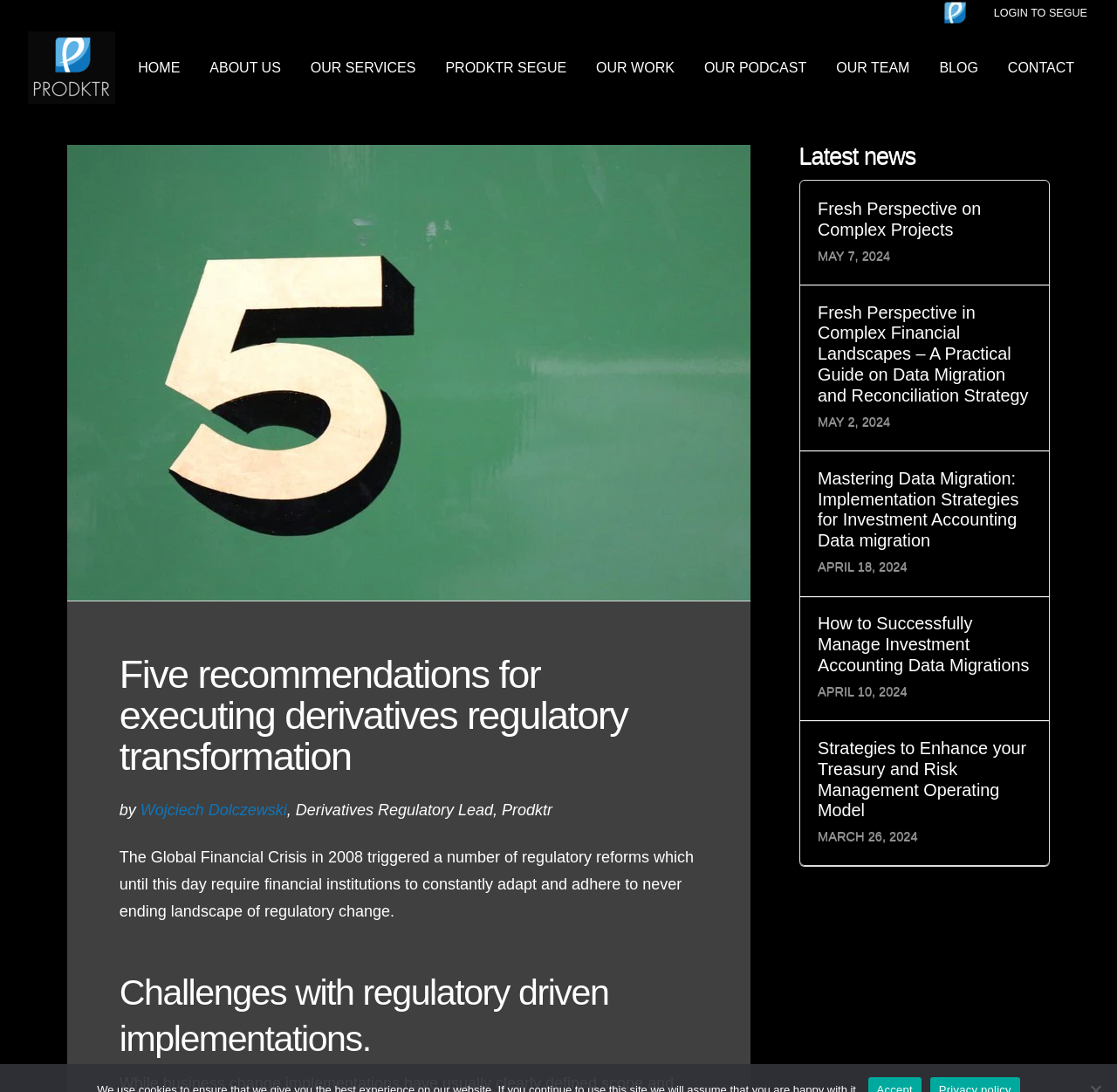Offer a detailed account of what is visible on the webpage.

The webpage appears to be a blog or article page focused on financial regulatory transformation. At the top, there is a prominent image related to investments, accompanied by a login link and a small image on the left side. The main navigation menu is situated below, featuring links to various sections such as "HOME", "ABOUT US", "OUR SERVICES", and more.

The main content area is divided into two sections. On the left, there is a header section with the title "Five recommendations for executing derivatives regulatory transformation" and a subheading "by Wojciech Dolczewski, Derivatives Regulatory Lead, Prodktr". Below this, there is a paragraph of text discussing the Global Financial Crisis in 2008 and its impact on regulatory reforms.

On the right side, there is a complementary section with a heading "Latest news". This section features a list of four news articles or blog posts, each with a title, a date, and a brief summary. The articles appear to be related to financial topics, such as data migration, investment accounting, and treasury and risk management.

There is also a large image in the middle of the page, which seems to be related to the main topic of regulatory transformation. Additionally, there is a heading "Challenges with regulatory driven implementations" situated below the main content area, which may indicate the start of a new section or topic.